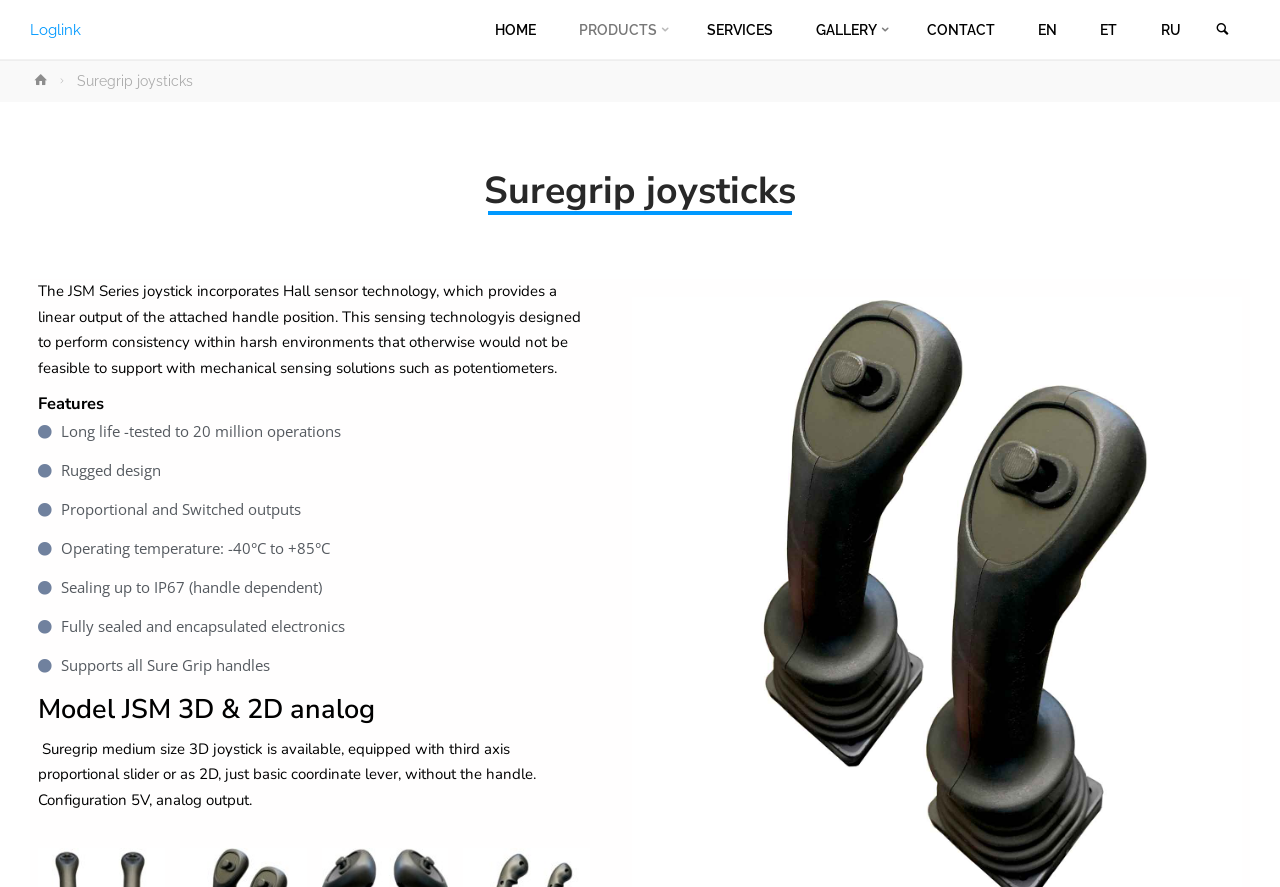Identify the bounding box coordinates of the clickable region required to complete the instruction: "Click the SEARCH button". The coordinates should be given as four float numbers within the range of 0 and 1, i.e., [left, top, right, bottom].

[0.944, 0.0, 0.966, 0.069]